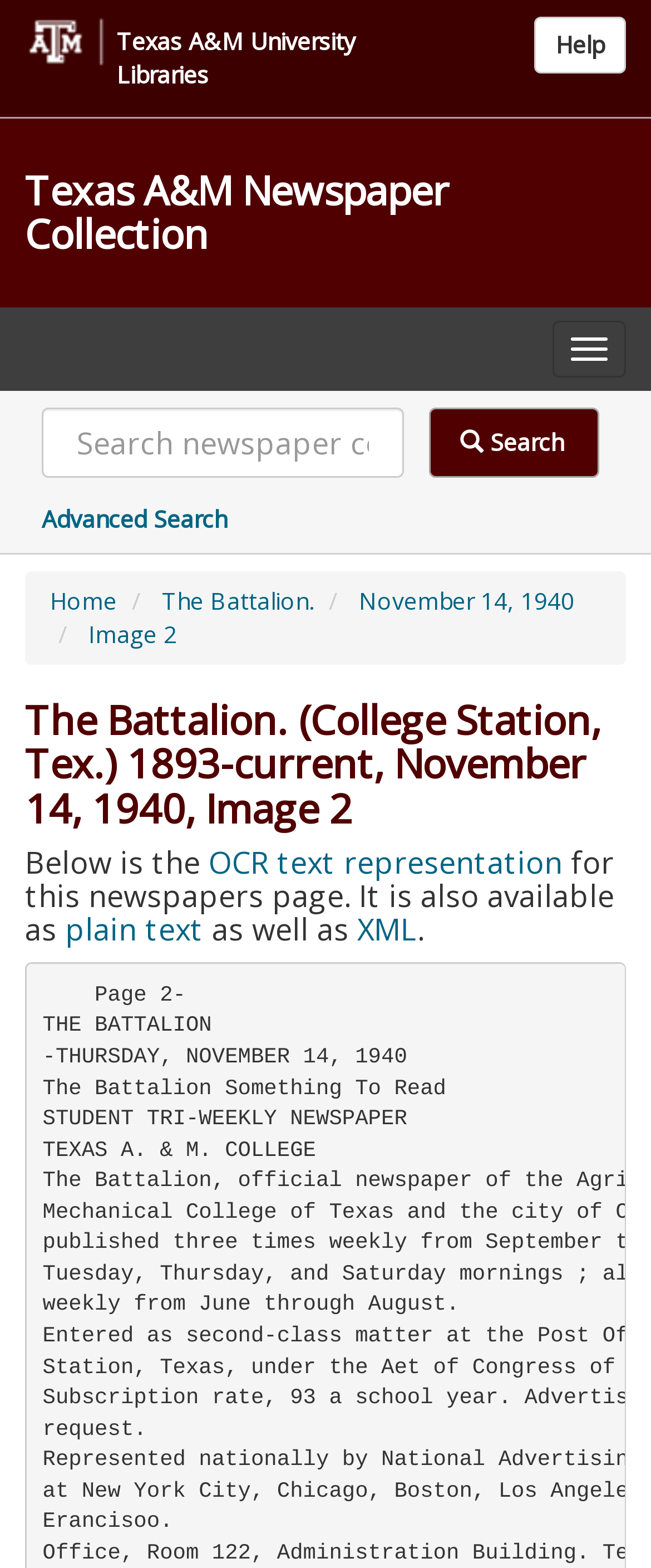Provide an in-depth caption for the elements present on the webpage.

This webpage is a digital archive of newspapers, specifically the Texas A&M Newspaper Collection. At the top left, there is a link to the Texas A&M University Libraries, and at the top right, there is a link to Help. Below these links, there is a heading that reads "Texas A&M Newspaper Collection" with a link to the same collection underneath.

To the right of the heading, there is a button to toggle navigation, which is not expanded. Below this button, there is a search bar with a textbox to enter search words and a button to initiate the search. Next to the search bar, there is a link to Advanced Search.

Below the search bar, there are several links arranged horizontally, including links to Home, The Battalion, and specific dates and image numbers, such as November 14, 1940, and Image 2.

Further down the page, there is a heading that displays the title of the newspaper page, including the date and image number. Below this heading, there is another heading that explains that the OCR text representation of the newspaper page is available, along with links to access it in plain text and XML formats.